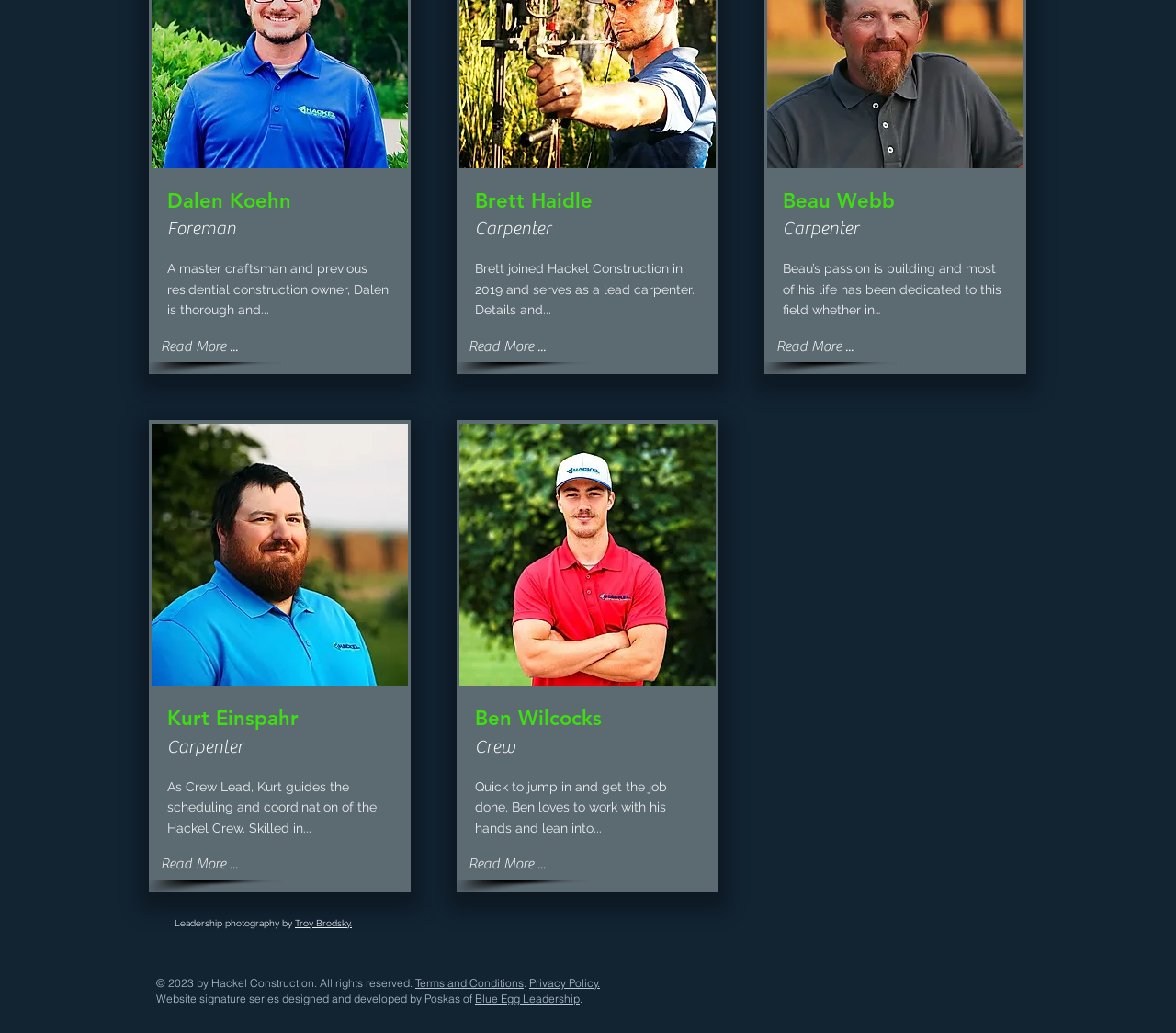What is Dalen Koehn's profession?
Give a detailed and exhaustive answer to the question.

Based on the webpage, Dalen Koehn's profession is mentioned as 'Foreman' in the heading element next to his name.